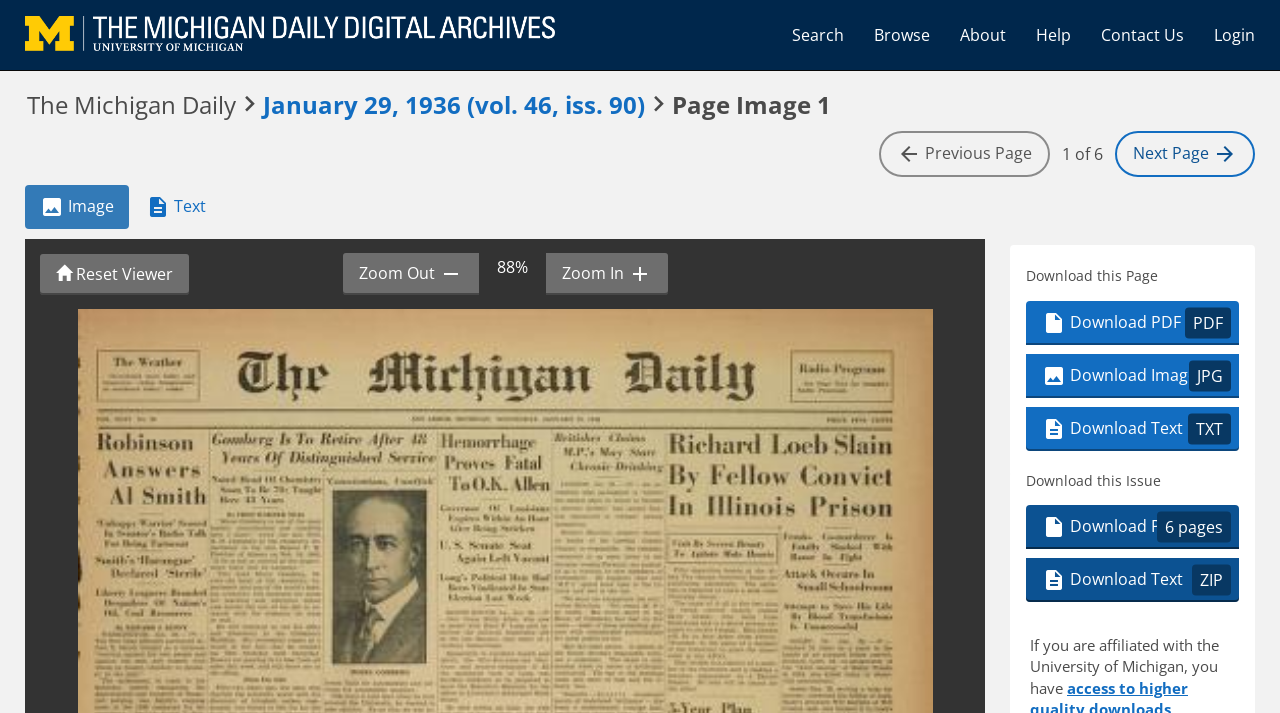Determine the bounding box coordinates of the element that should be clicked to execute the following command: "Download PDF".

[0.802, 0.422, 0.968, 0.483]